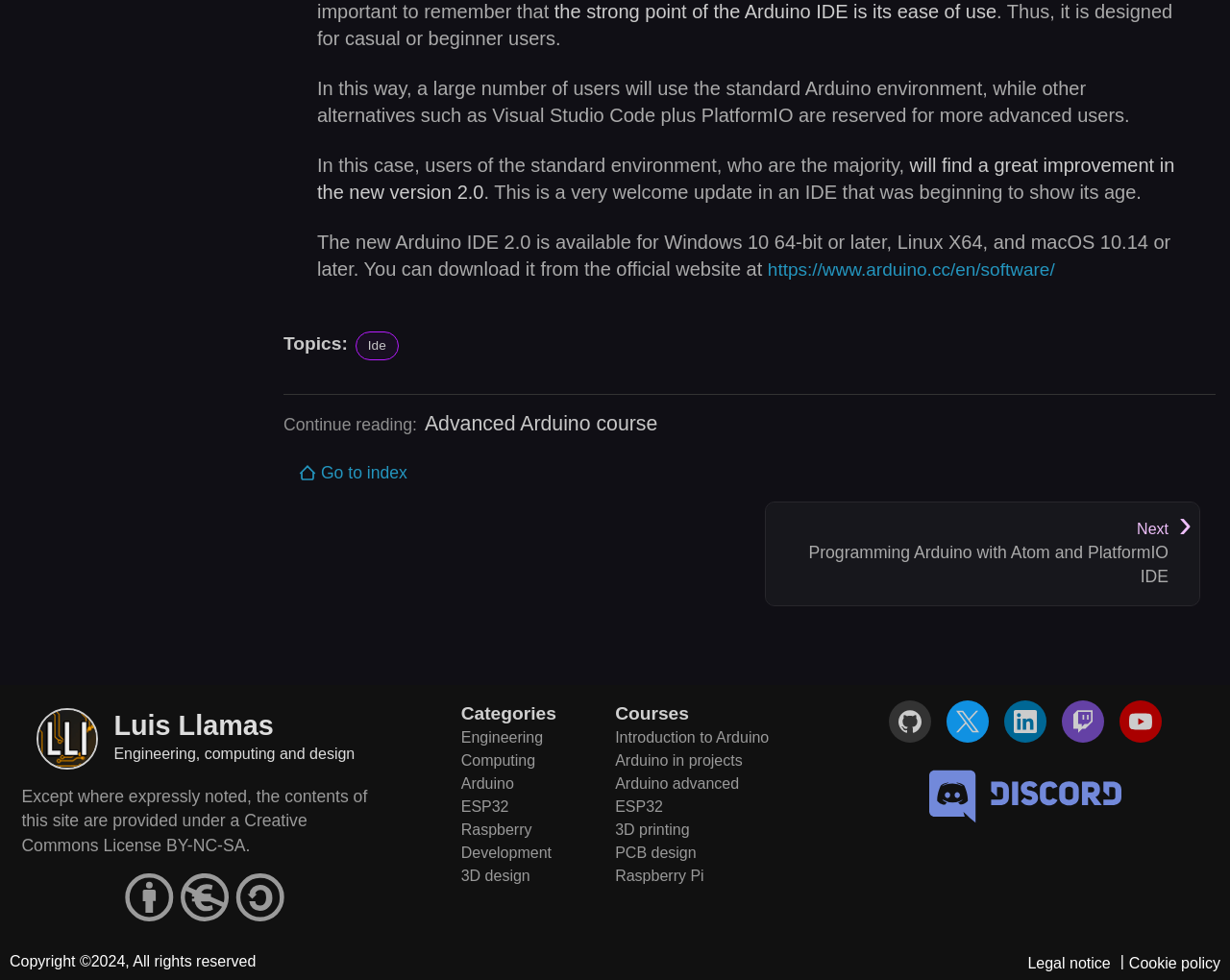Locate the bounding box coordinates of the element you need to click to accomplish the task described by this instruction: "Click the link to download the new Arduino IDE 2.0".

[0.624, 0.264, 0.858, 0.285]